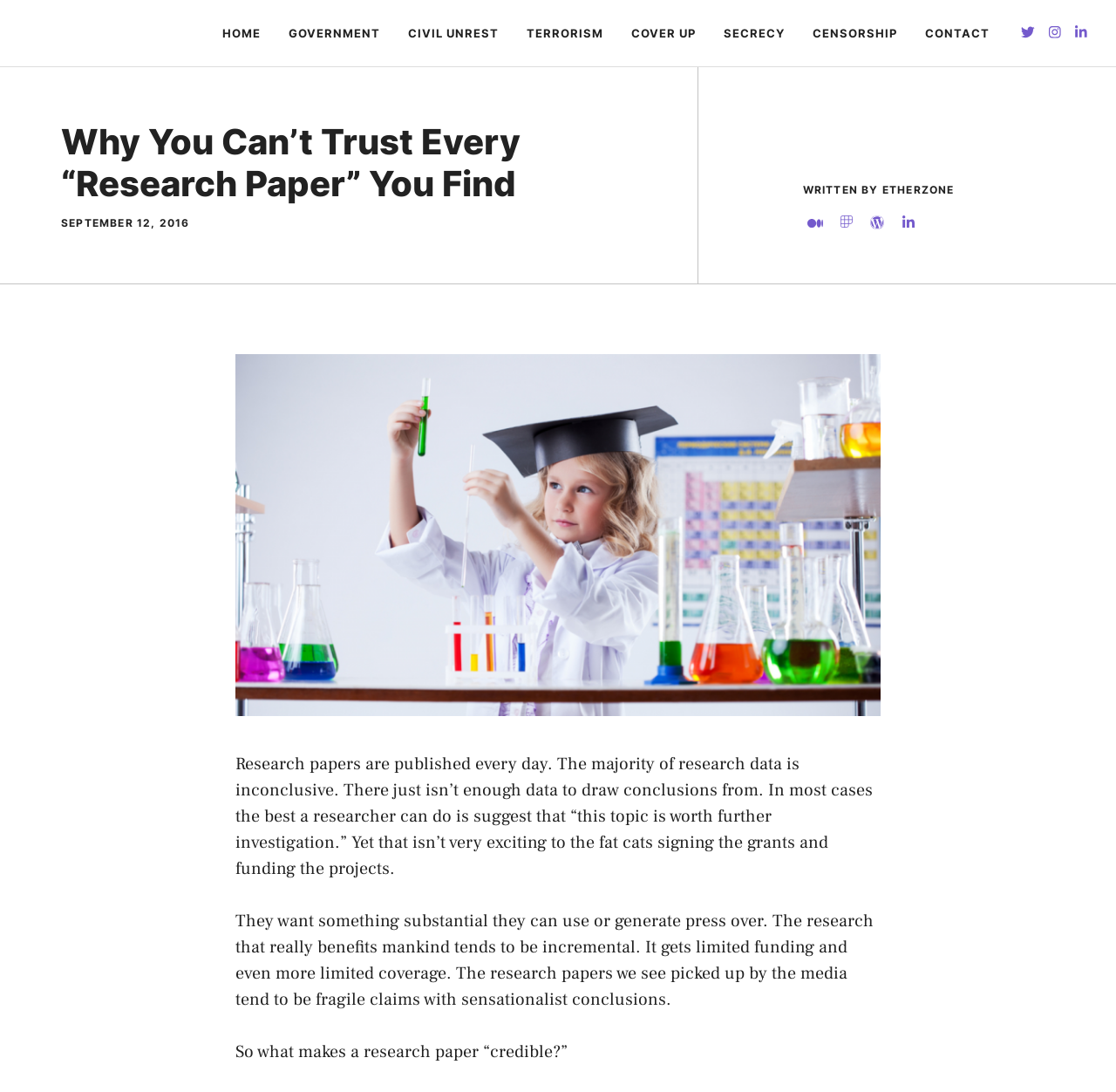Determine the bounding box coordinates for the area that needs to be clicked to fulfill this task: "Click on the CONTACT link". The coordinates must be given as four float numbers between 0 and 1, i.e., [left, top, right, bottom].

[0.817, 0.006, 0.899, 0.054]